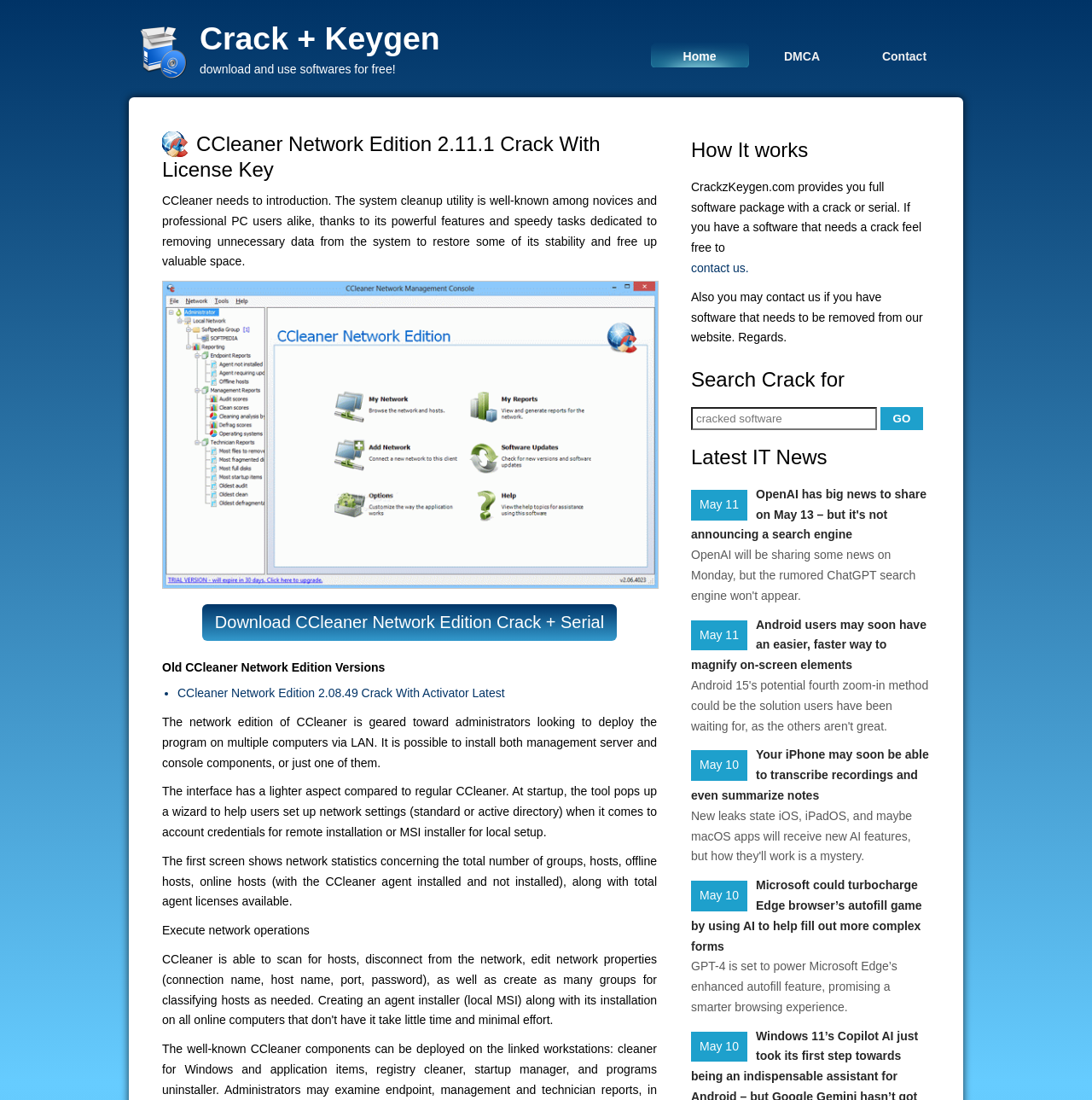Please specify the bounding box coordinates of the region to click in order to perform the following instruction: "Read the latest IT news on May 11".

[0.641, 0.452, 0.677, 0.465]